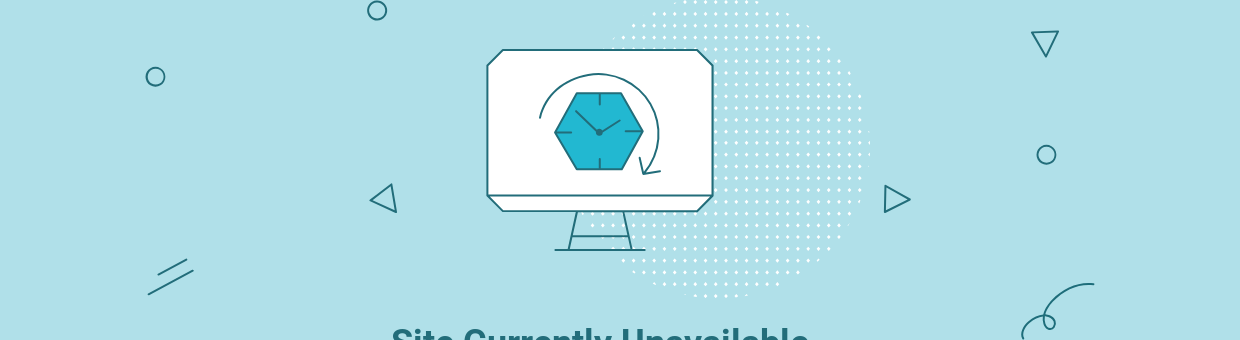Respond to the following question using a concise word or phrase: 
What type of shapes surround the monitor?

Geometric shapes